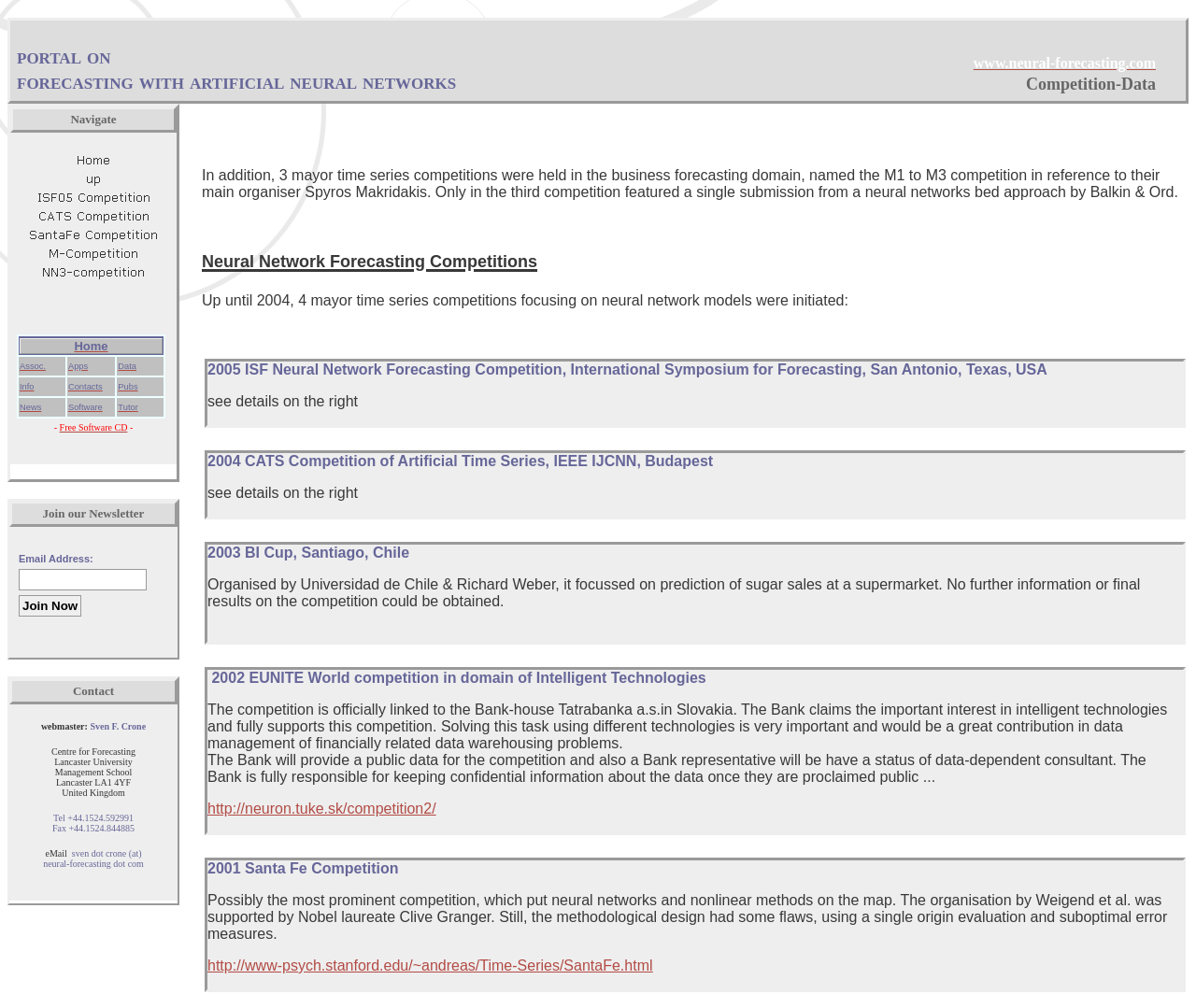What type of competitions are featured on the website?
Relying on the image, give a concise answer in one word or a brief phrase.

Neural network forecasting competitions